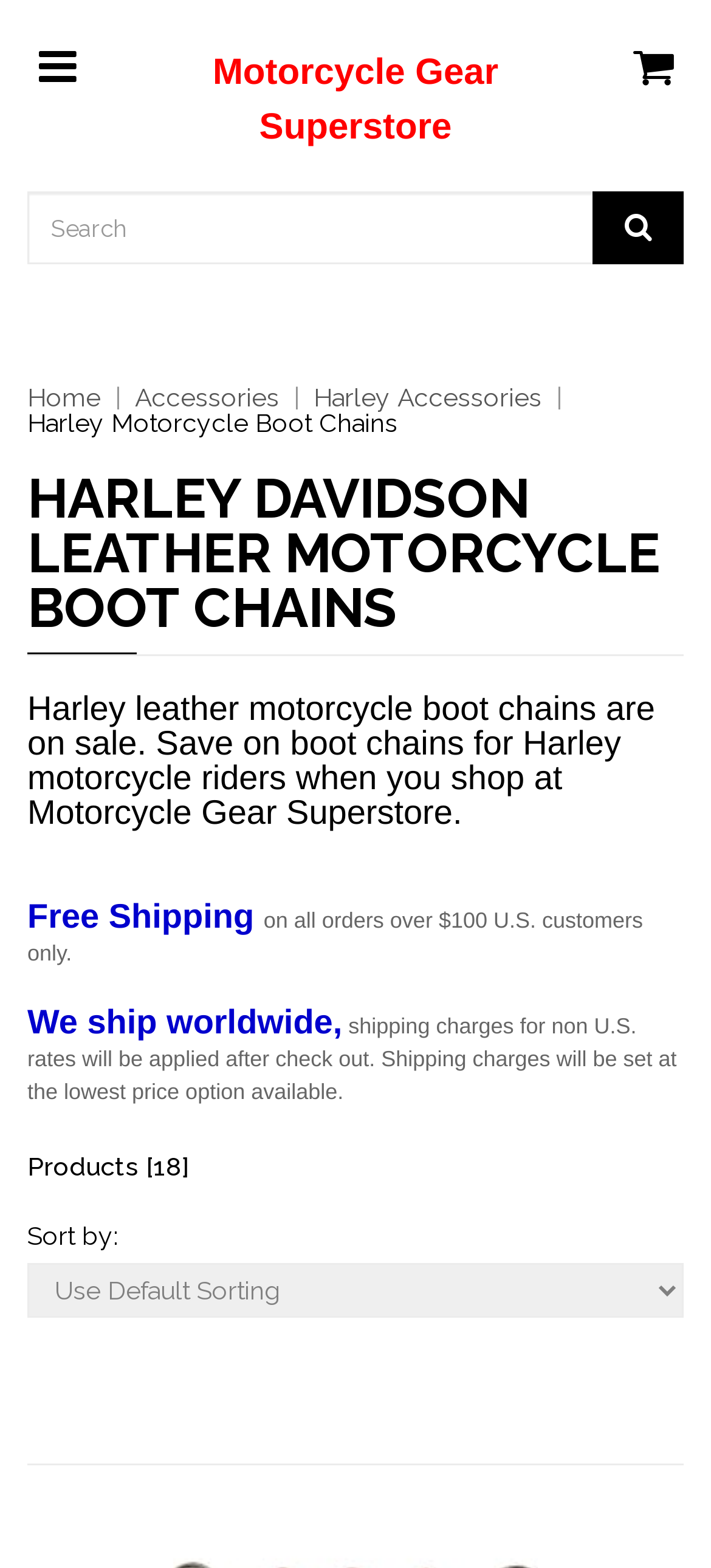Determine which piece of text is the heading of the webpage and provide it.

HARLEY DAVIDSON LEATHER MOTORCYCLE BOOT CHAINS